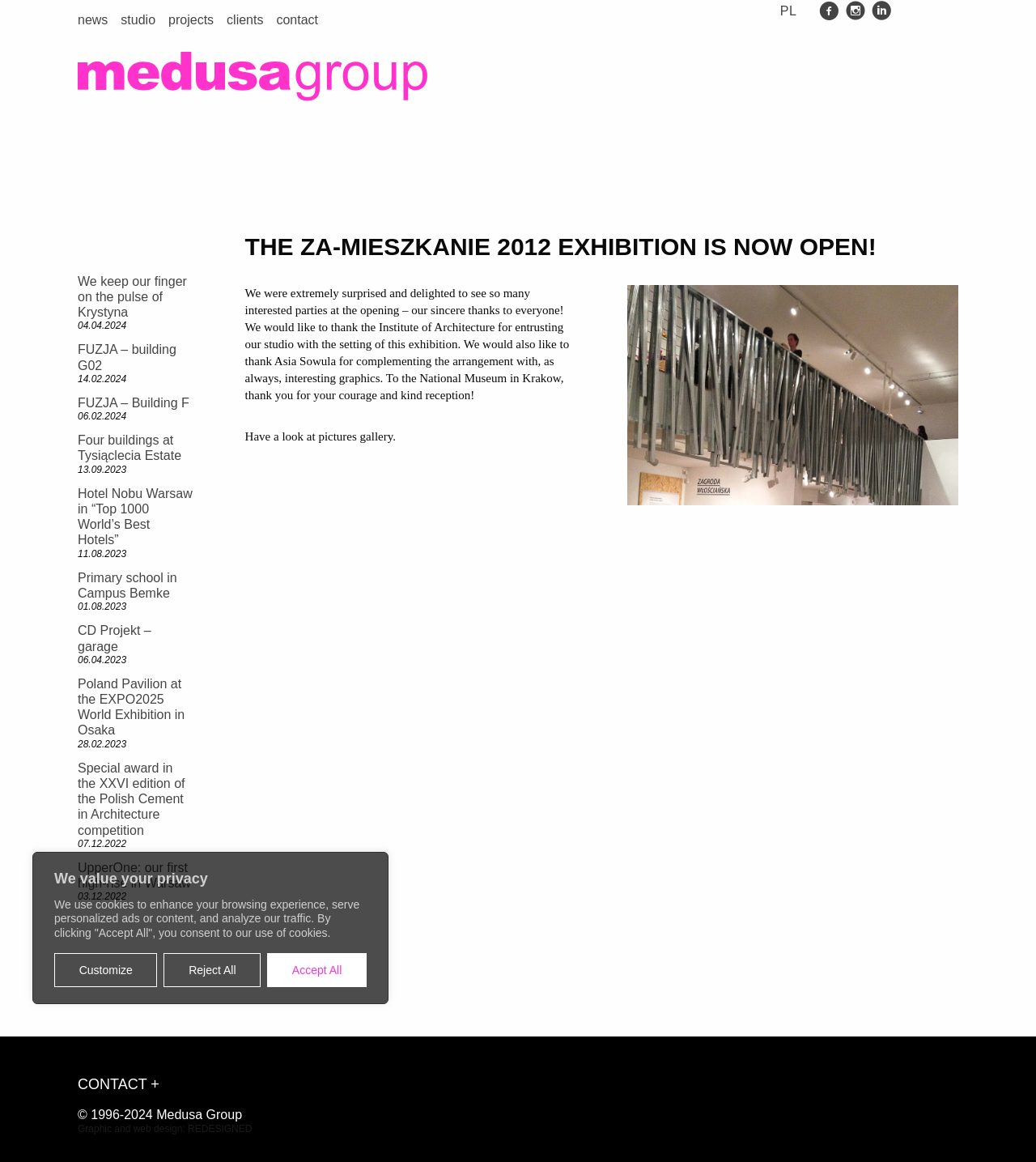Reply to the question with a single word or phrase:
What is the name of the exhibition?

ZA-MIESZKANIE 2012